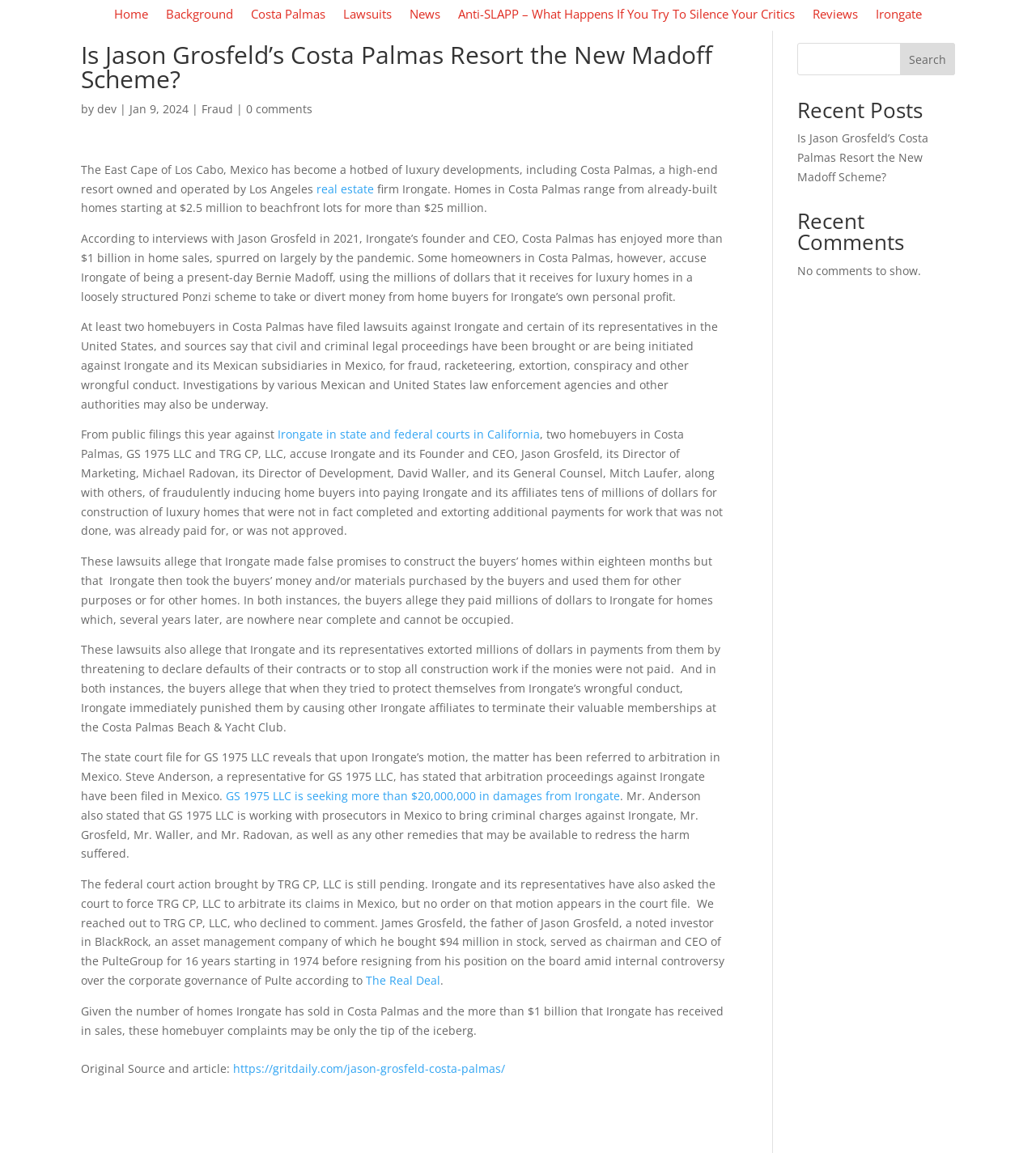Could you find the bounding box coordinates of the clickable area to complete this instruction: "Search for something"?

[0.869, 0.037, 0.922, 0.065]